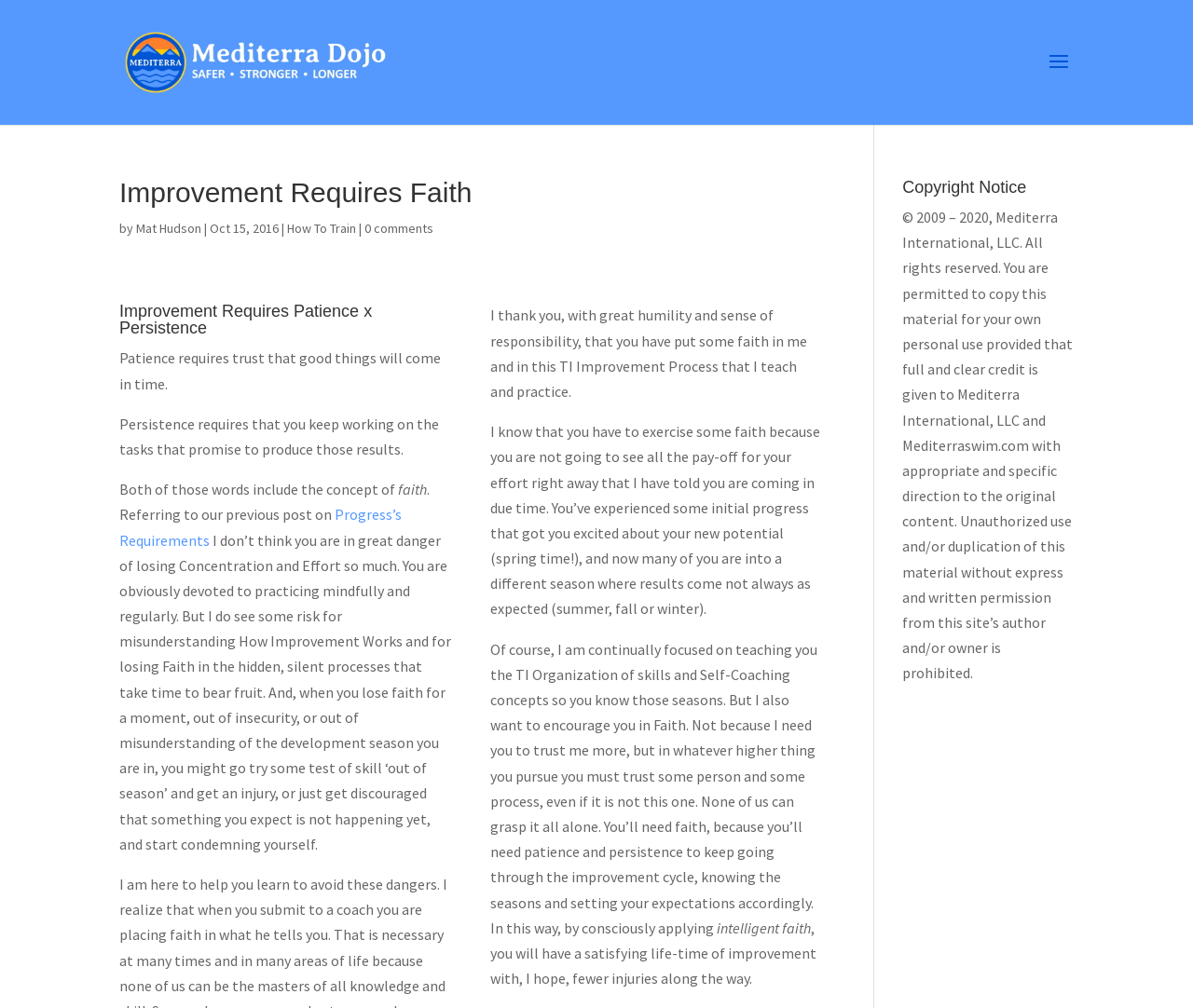What is the author of the article?
Look at the image and provide a short answer using one word or a phrase.

Mat Hudson